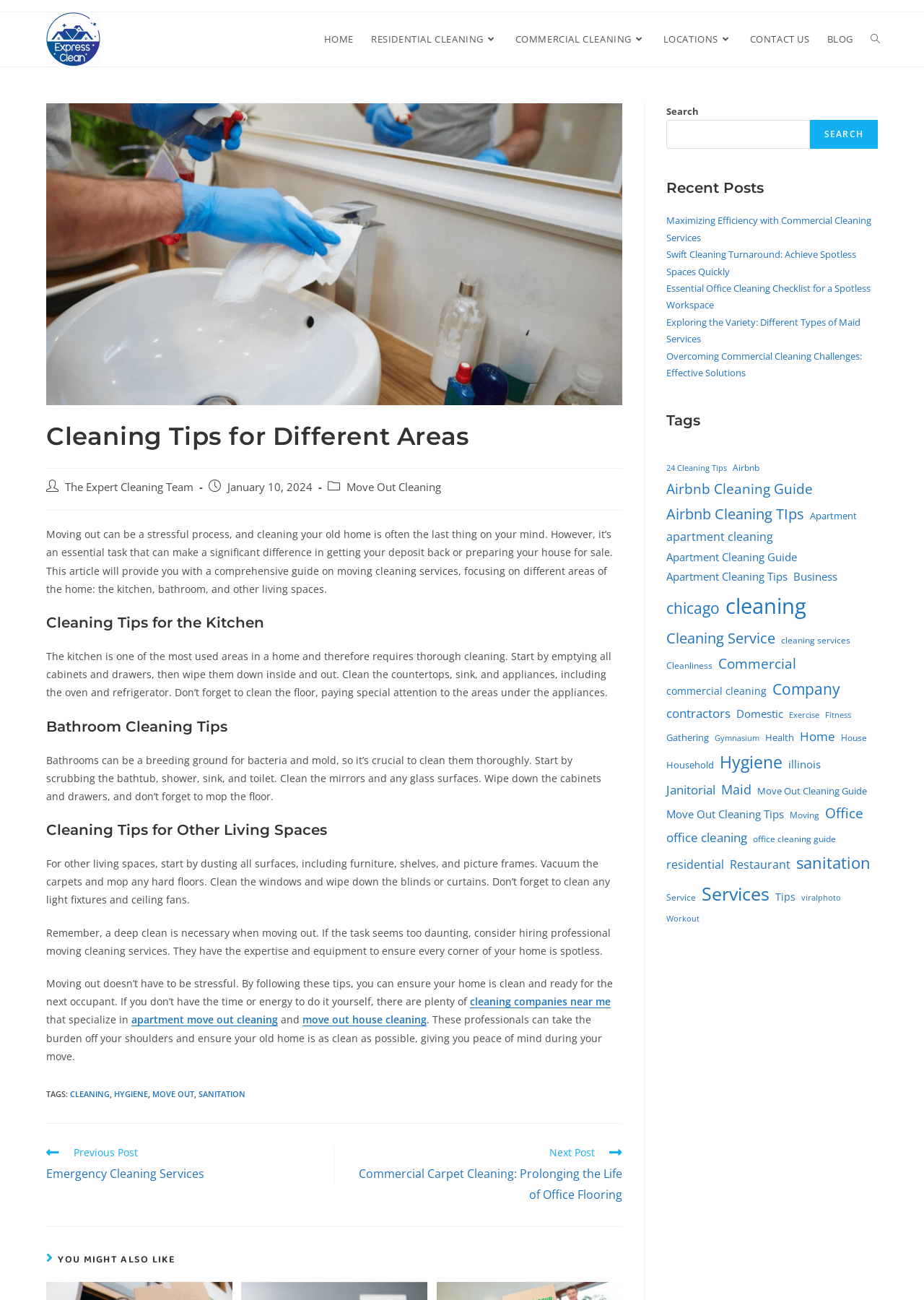Construct a comprehensive description capturing every detail on the webpage.

This webpage is about cleaning tips for different areas of a home, specifically focusing on moving out cleaning services. At the top, there is a logo and a navigation menu with links to various sections of the website, including "HOME", "RESIDENTIAL CLEANING", "COMMERCIAL CLEANING", "LOCATIONS", "CONTACT US", "BLOG", and "Toggle website search".

Below the navigation menu, there is a heading "Cleaning Tips for Different Areas" and a brief introduction to the importance of cleaning when moving out. The article is divided into sections, including "Cleaning Tips for the Kitchen", "Bathroom Cleaning Tips", and "Cleaning Tips for Other Living Spaces". Each section provides detailed cleaning instructions and tips for the respective area.

On the right side of the page, there is a sidebar with a search bar, recent posts, and tags. The recent posts section lists several article titles related to cleaning services, and the tags section lists various keywords related to cleaning, including "24 Cleaning Tips", "Airbnb", "Apartment", "Business", and "Chicago".

At the bottom of the page, there are links to previous and next posts, as well as a section titled "YOU MIGHT ALSO LIKE" with more article titles related to cleaning services.